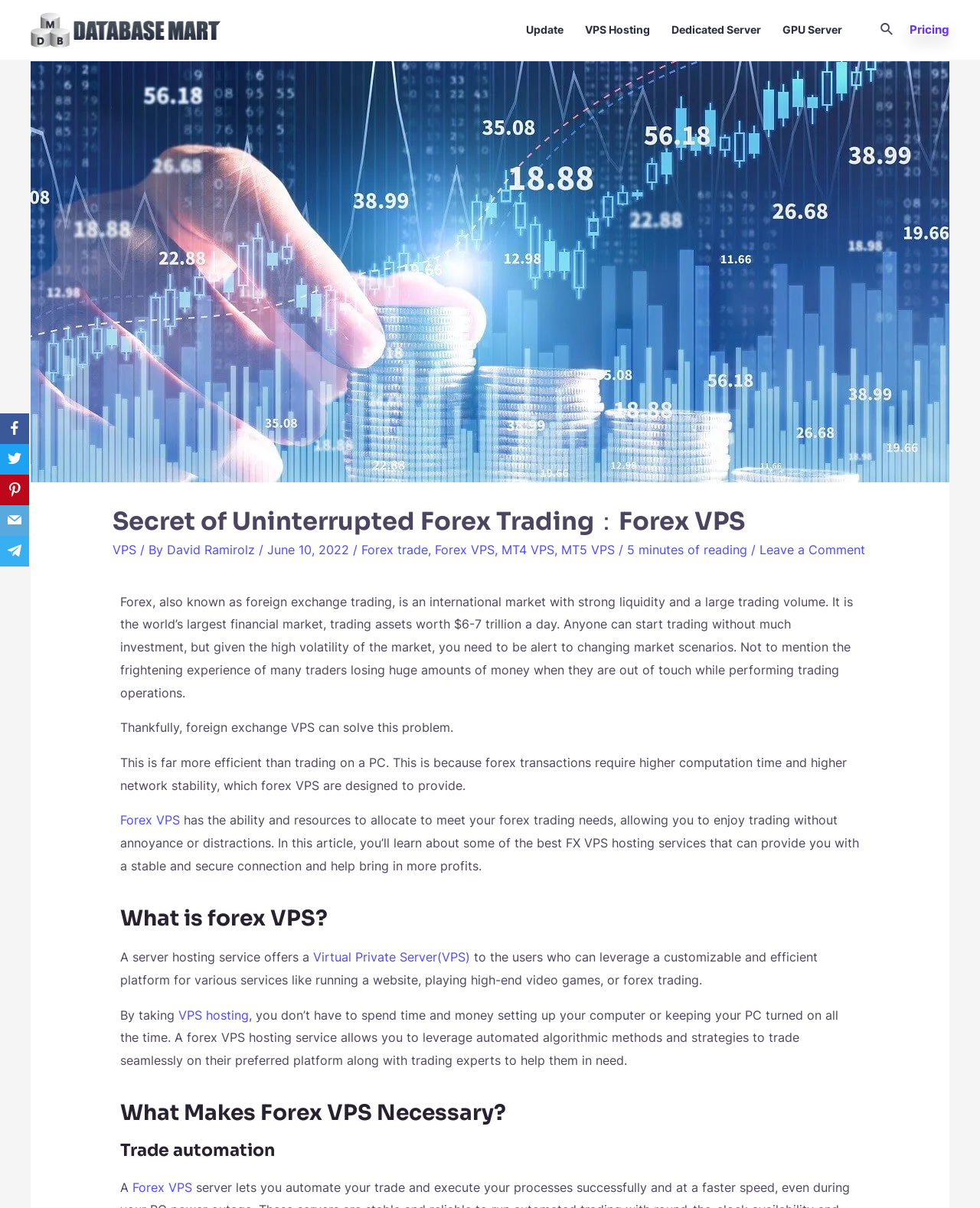Identify the bounding box coordinates of the region that needs to be clicked to carry out this instruction: "Search for something". Provide these coordinates as four float numbers ranging from 0 to 1, i.e., [left, top, right, bottom].

[0.898, 0.017, 0.912, 0.033]